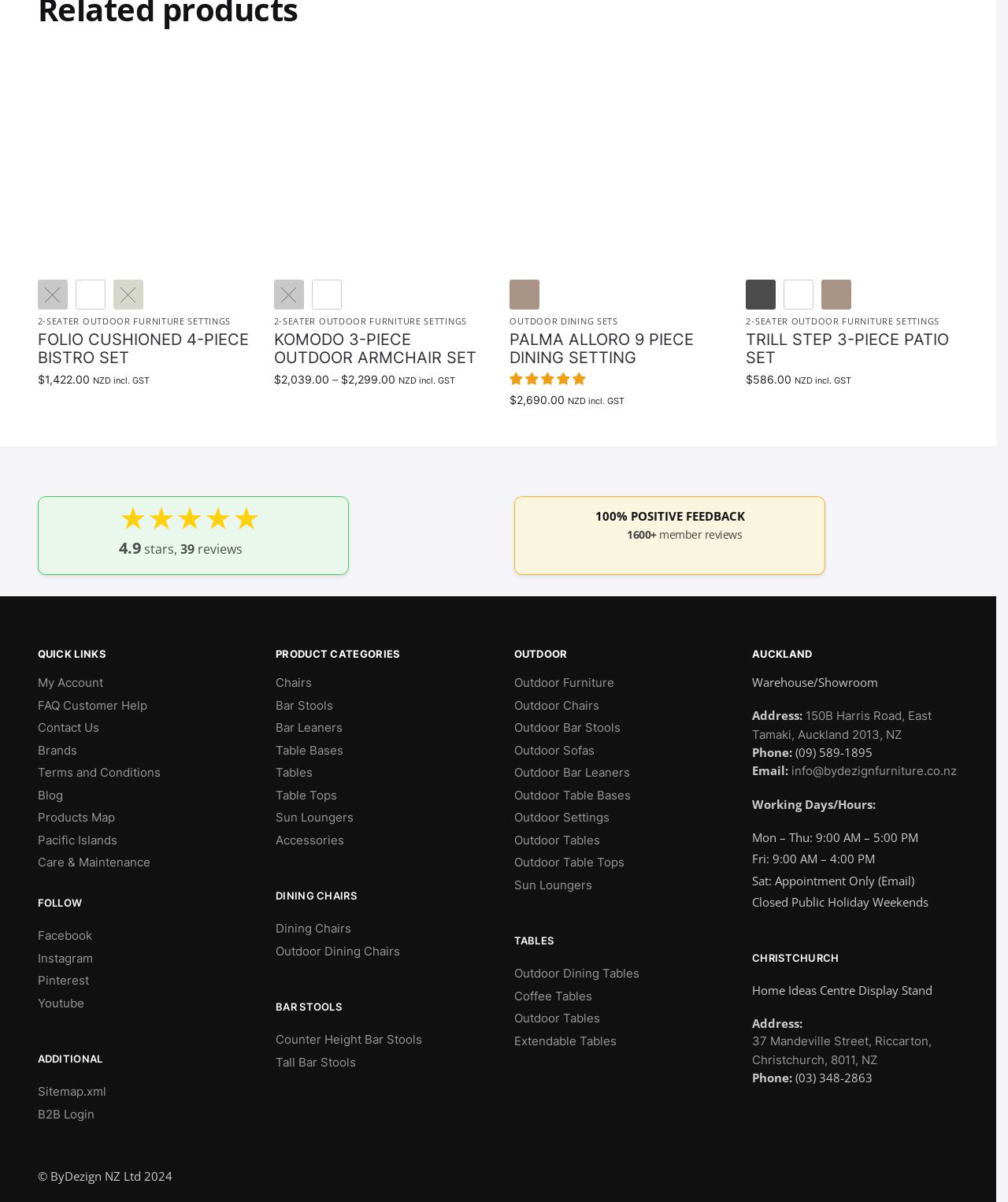Extract the bounding box coordinates for the UI element described by the text: "Folio Cushioned 4-Piece Bistro Set". The coordinates should be in the form of [left, top, right, bottom] with values between 0 and 1.

[0.037, 0.272, 0.248, 0.302]